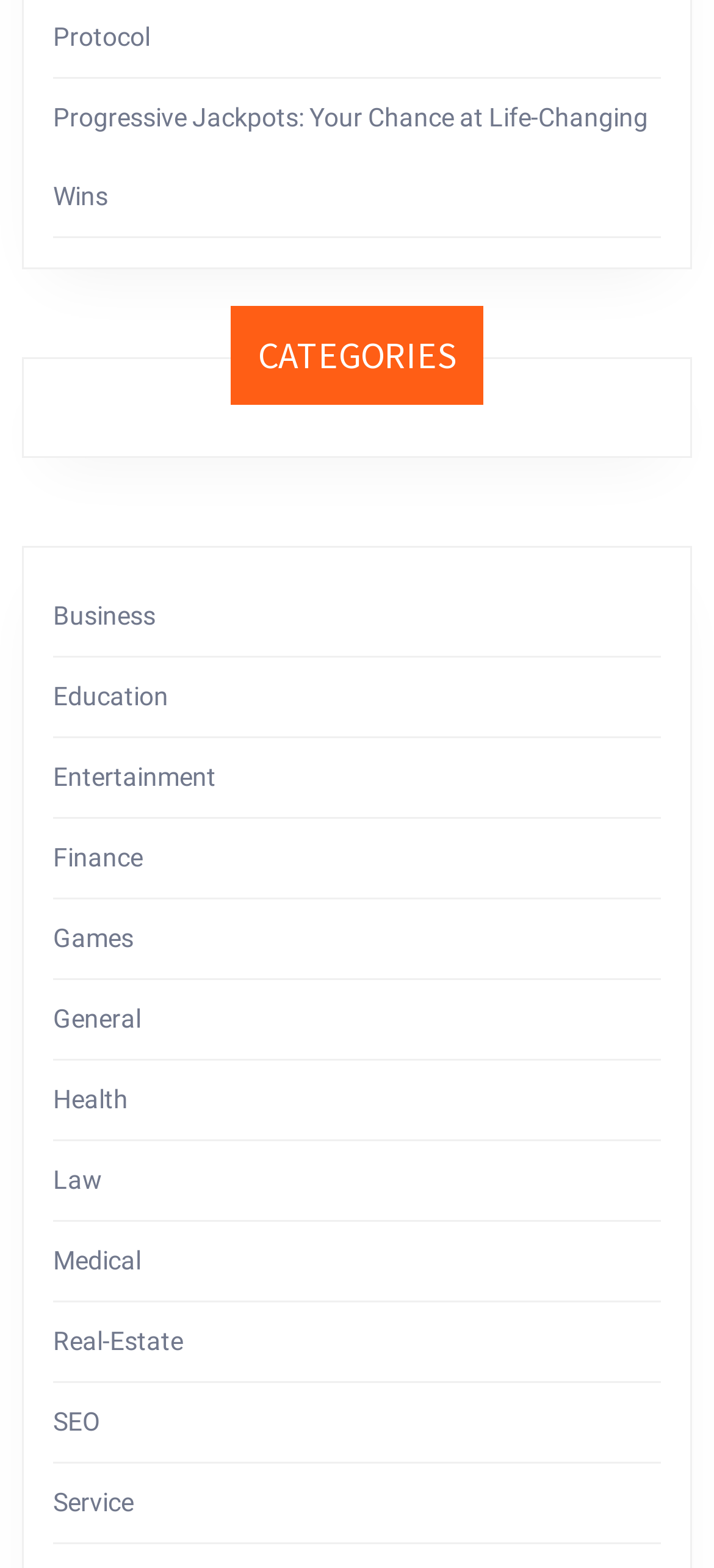Please provide the bounding box coordinates for the element that needs to be clicked to perform the following instruction: "Browse Health articles". The coordinates should be given as four float numbers between 0 and 1, i.e., [left, top, right, bottom].

[0.074, 0.692, 0.179, 0.711]